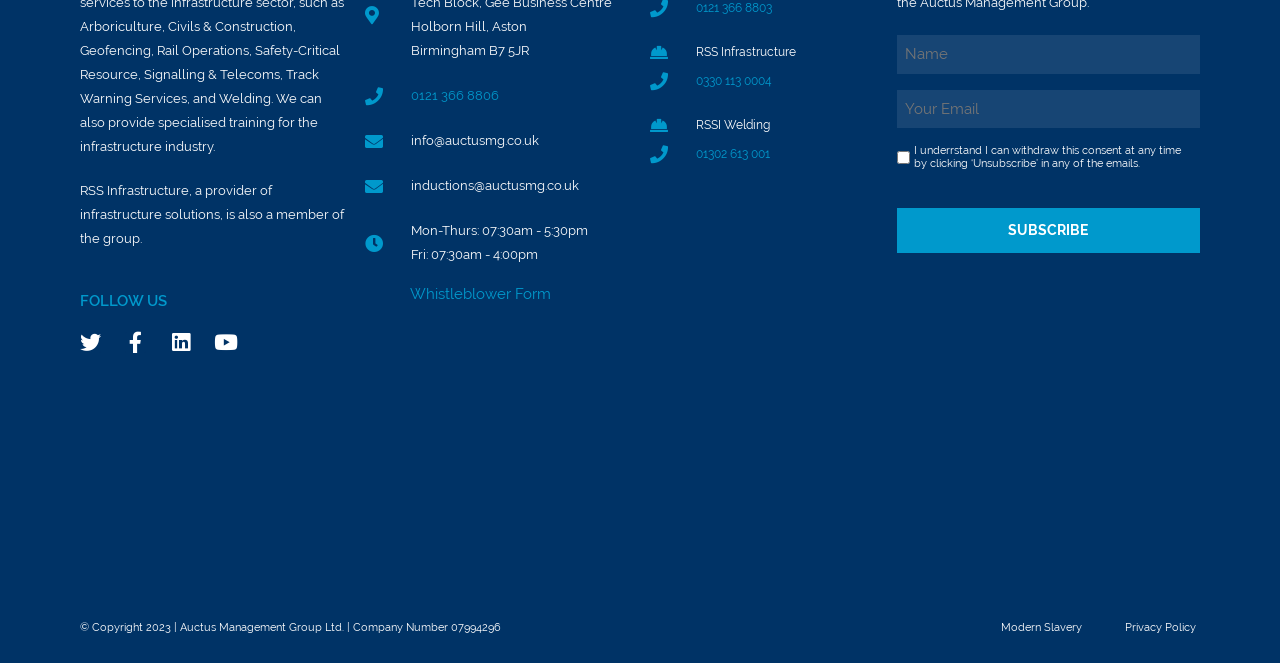What is the company's address?
Respond to the question with a well-detailed and thorough answer.

The company's address can be found in the contact information section, which is located at the top-right corner of the webpage. The address is displayed as two separate lines of text, 'Holborn Hill, Aston' and 'Birmingham B7 5JR'.